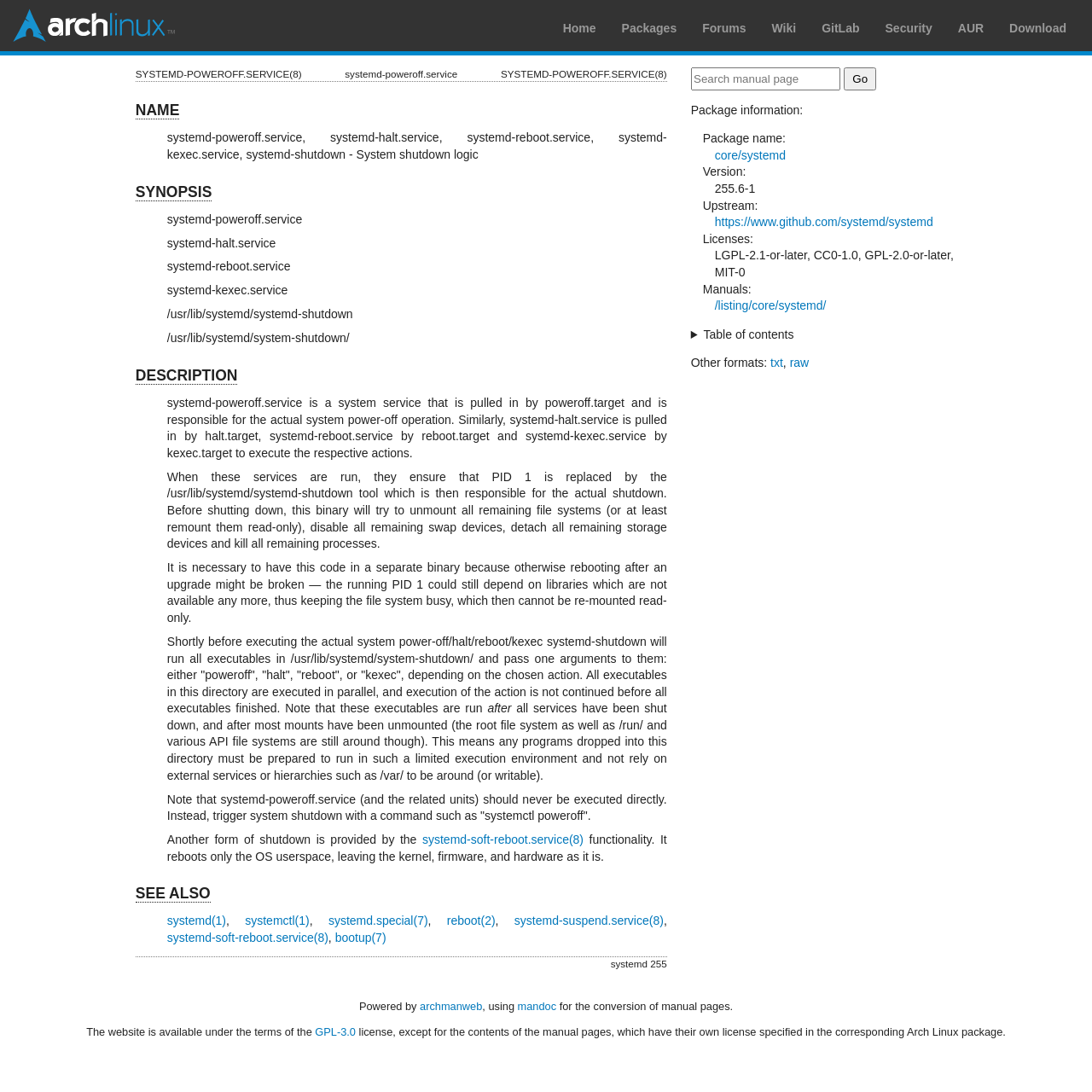Bounding box coordinates are specified in the format (top-left x, top-left y, bottom-right x, bottom-right y). All values are floating point numbers bounded between 0 and 1. Please provide the bounding box coordinate of the region this sentence describes: name="q" placeholder="Search manual page"

[0.633, 0.062, 0.77, 0.083]